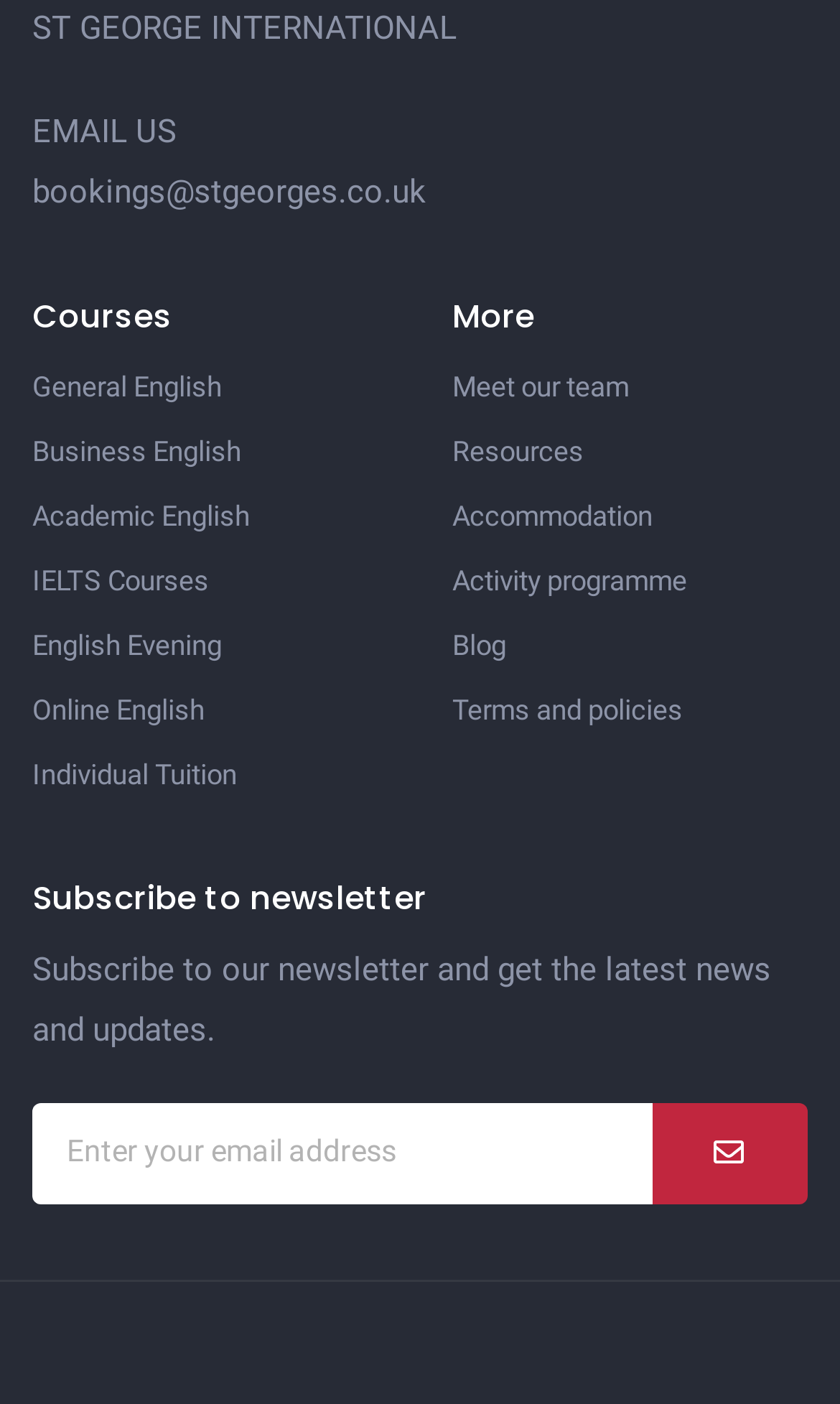Please determine the bounding box coordinates of the section I need to click to accomplish this instruction: "Click on the 'General English' course link".

[0.038, 0.254, 0.462, 0.295]